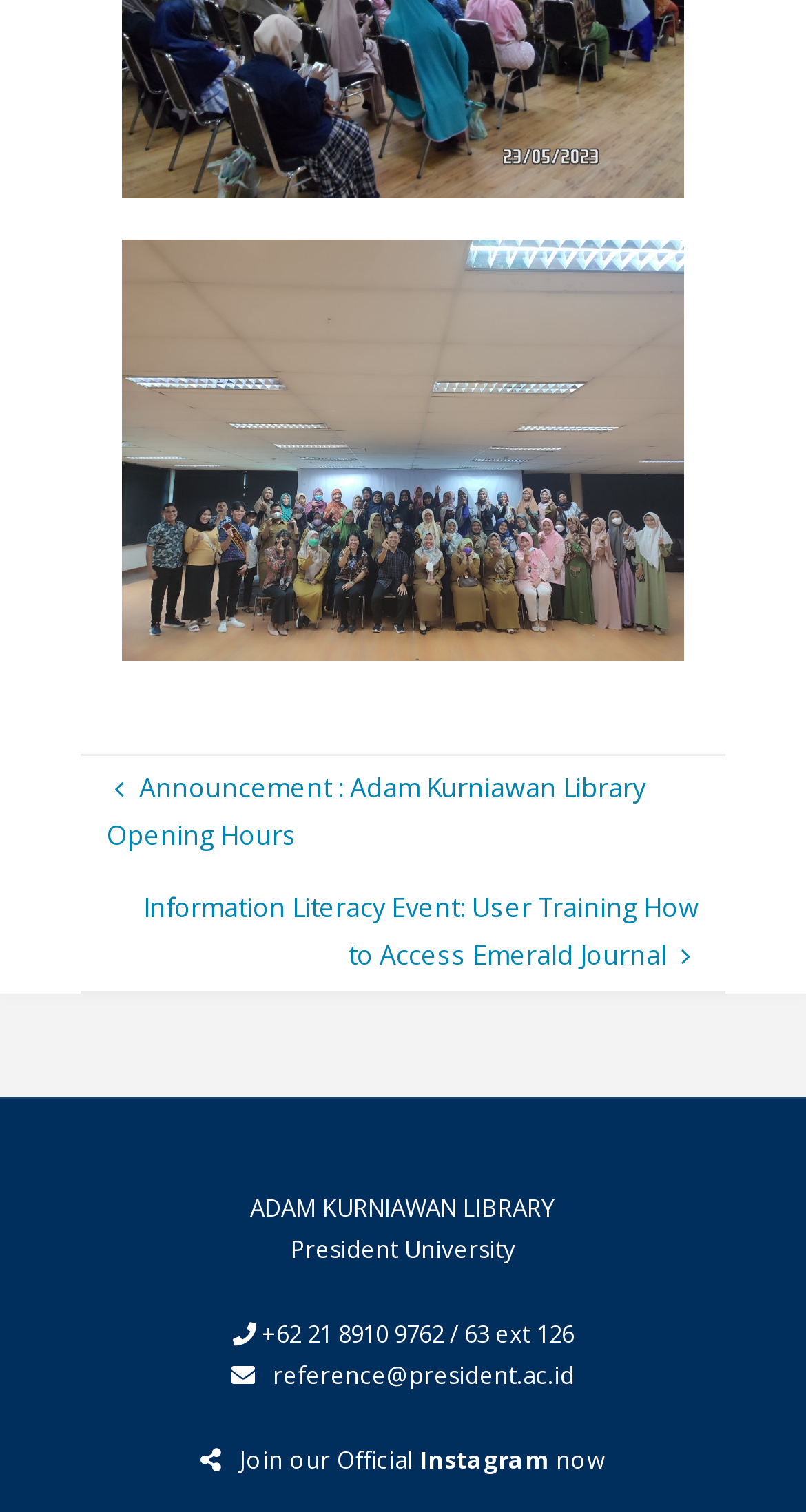Ascertain the bounding box coordinates for the UI element detailed here: "Back to Top". The coordinates should be provided as [left, top, right, bottom] with each value being a float between 0 and 1.

[0.05, 0.857, 0.95, 0.901]